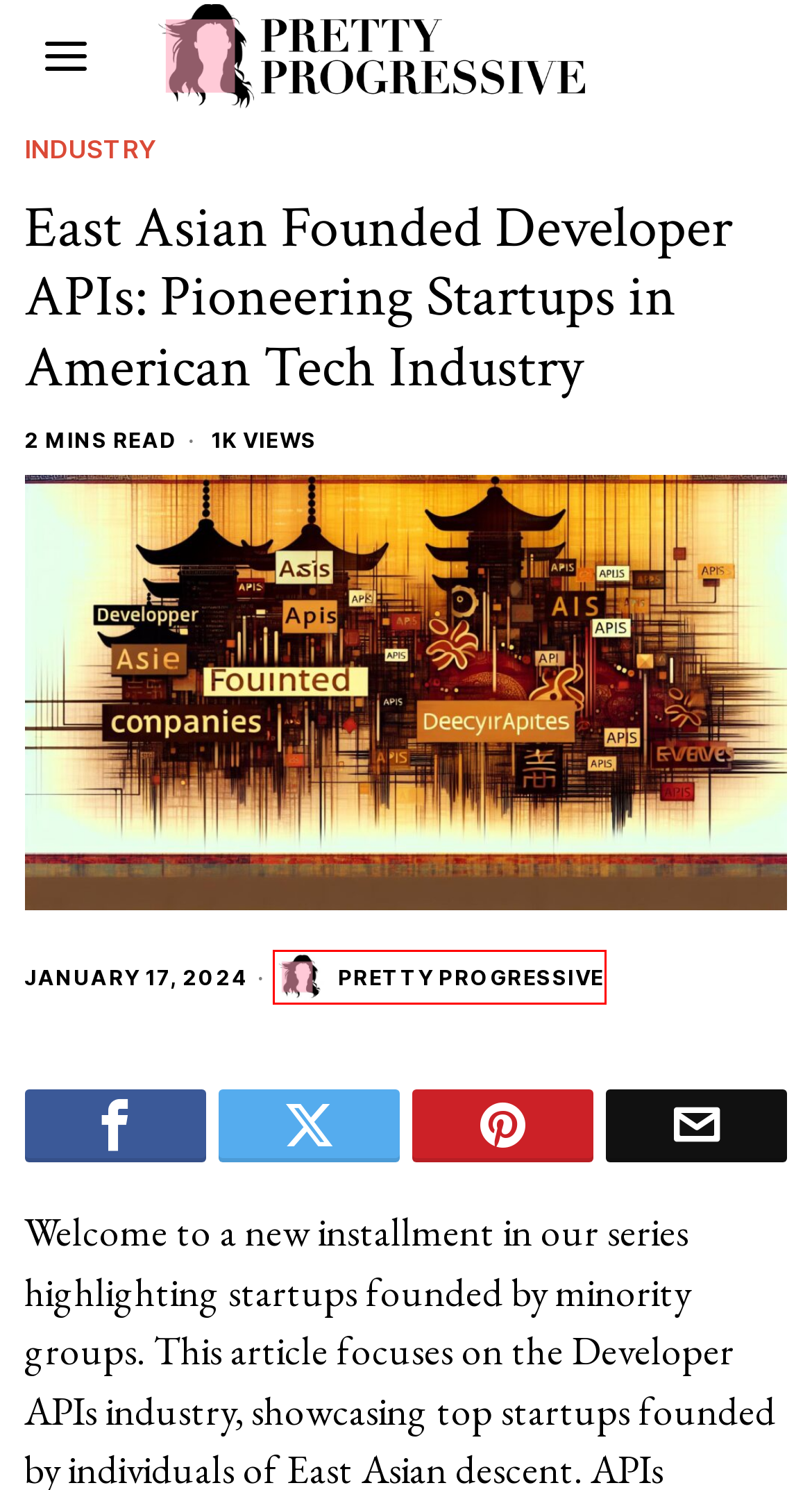Given a screenshot of a webpage with a red bounding box highlighting a UI element, determine which webpage description best matches the new webpage that appears after clicking the highlighted element. Here are the candidates:
A. Progress Archives - Pretty Progressive
B. Pretty Progressive, Author at Pretty Progressive
C. Empowering Women-Led Wireless Startups Making Waves in America's Tech Industry - Pretty Progressive
D. Industry Archives - Pretty Progressive
E. Stronghold | Providing financial services for all
F. Leading Women-Driven Startups Revolutionizing American Women's Industry - Pretty Progressive
G. Feminism Archives - Pretty Progressive
H. Guideline For Contributors - Pretty Progressive

B